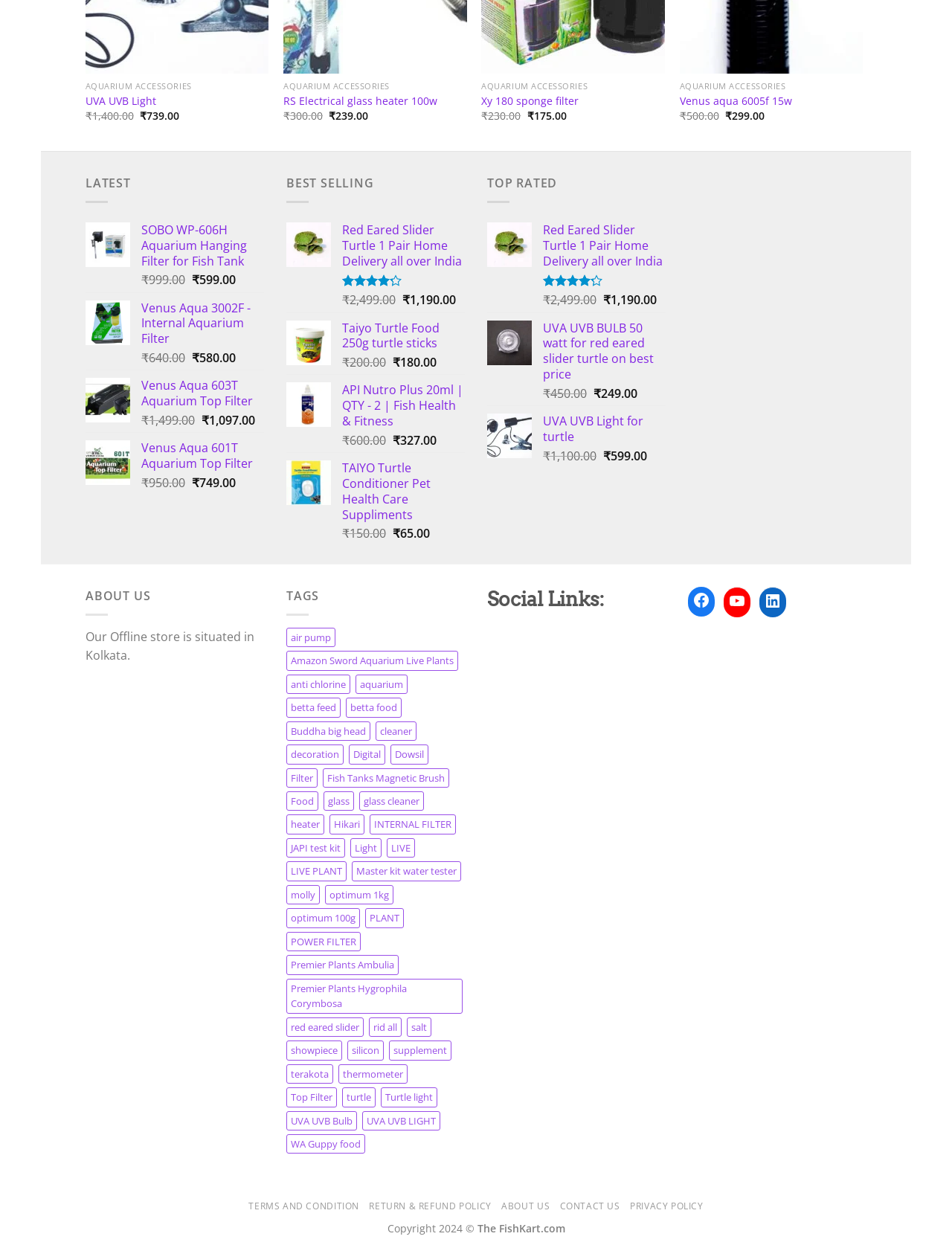Determine the bounding box coordinates of the element that should be clicked to execute the following command: "Quick view UVA UVB Light".

[0.09, 0.076, 0.164, 0.087]